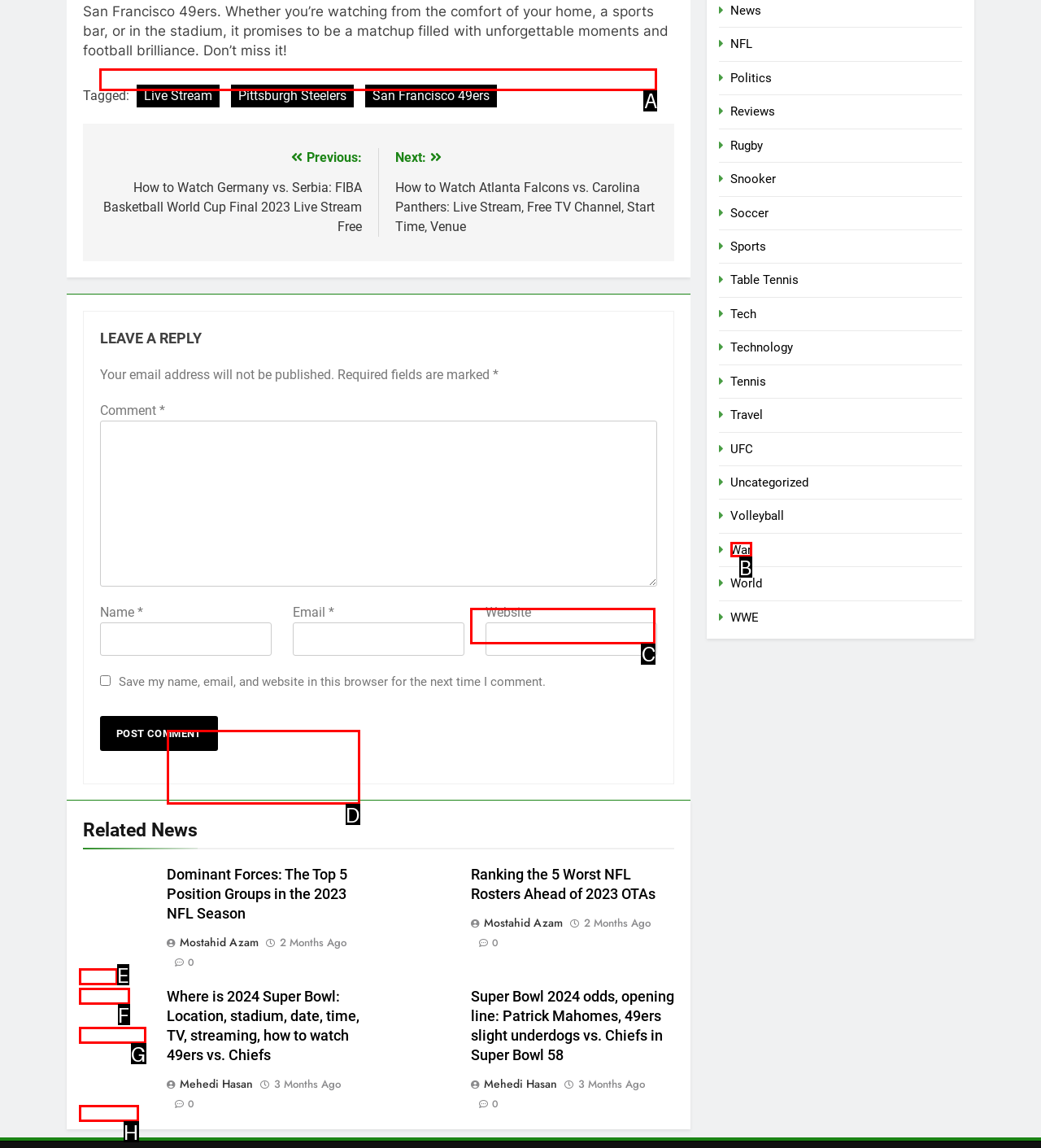Determine which HTML element should be clicked for this task: Leave a reply
Provide the option's letter from the available choices.

A